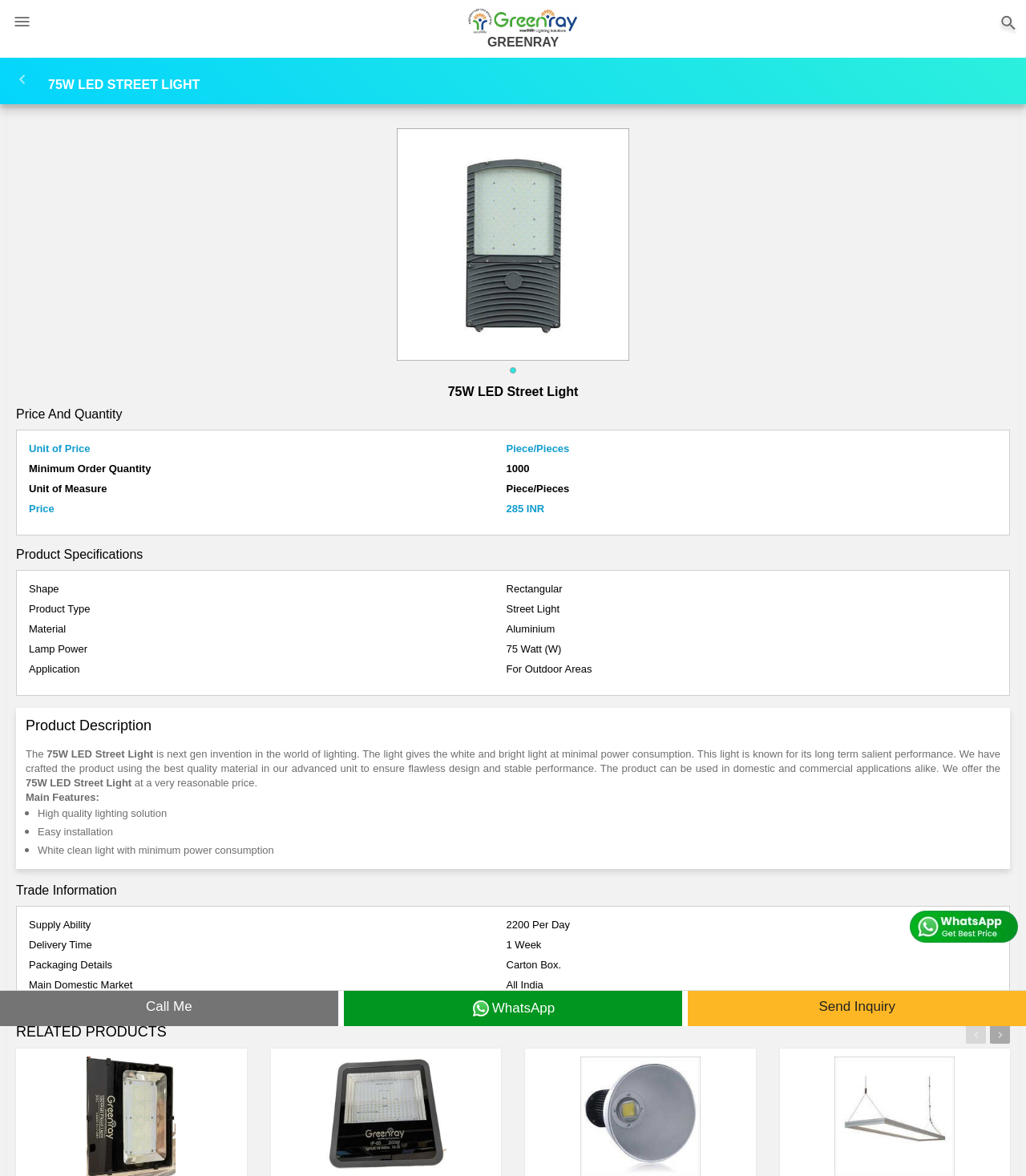Determine the bounding box coordinates in the format (top-left x, top-left y, bottom-right x, bottom-right y). Ensure all values are floating point numbers between 0 and 1. Identify the bounding box of the UI element described by: GREENRAY

[0.455, 0.011, 0.564, 0.023]